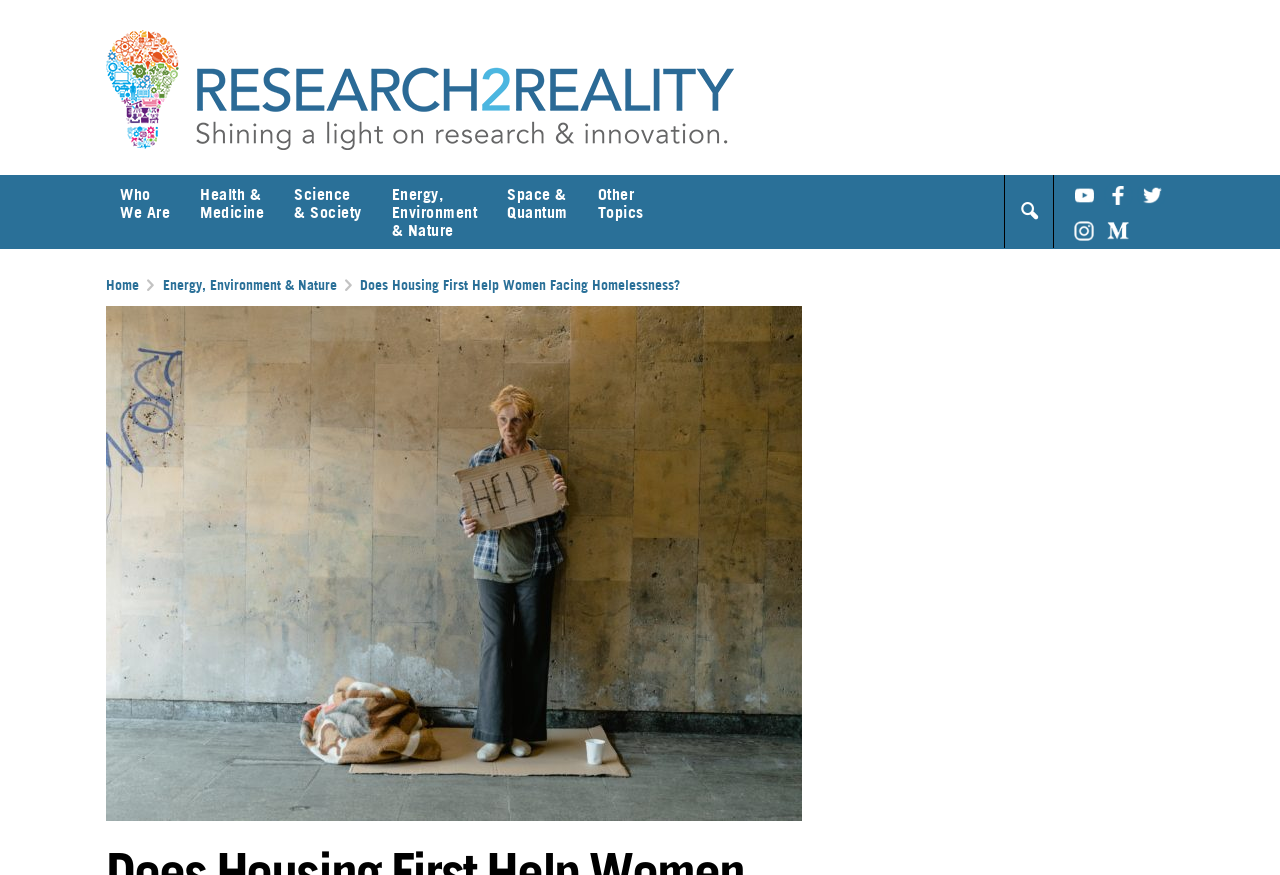Locate the bounding box coordinates of the element you need to click to accomplish the task described by this instruction: "Click on the 'Home' link".

[0.083, 0.315, 0.109, 0.336]